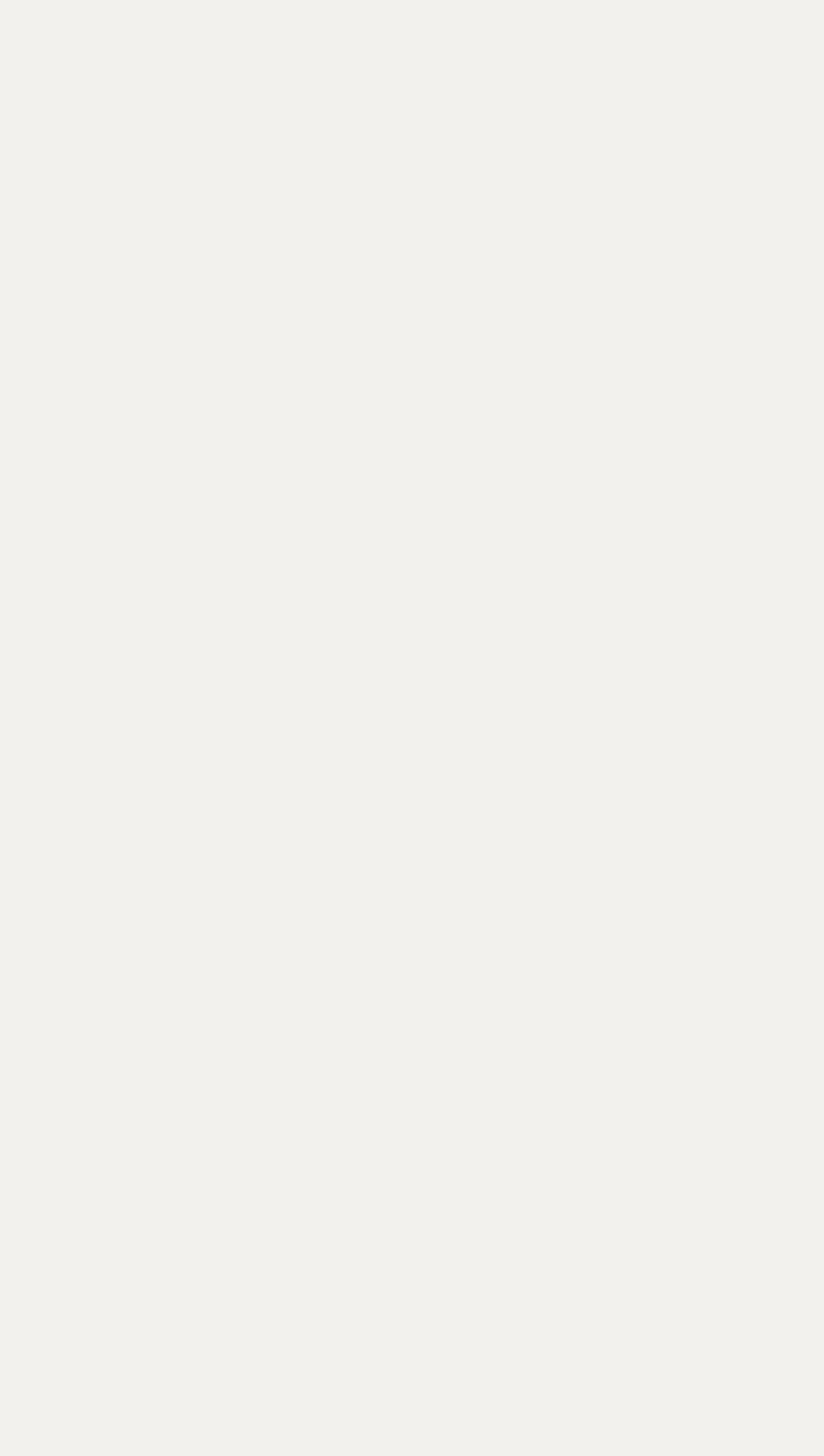Locate the bounding box coordinates of the UI element described by: "Kearns Brothers". The bounding box coordinates should consist of four float numbers between 0 and 1, i.e., [left, top, right, bottom].

[0.108, 0.339, 0.362, 0.361]